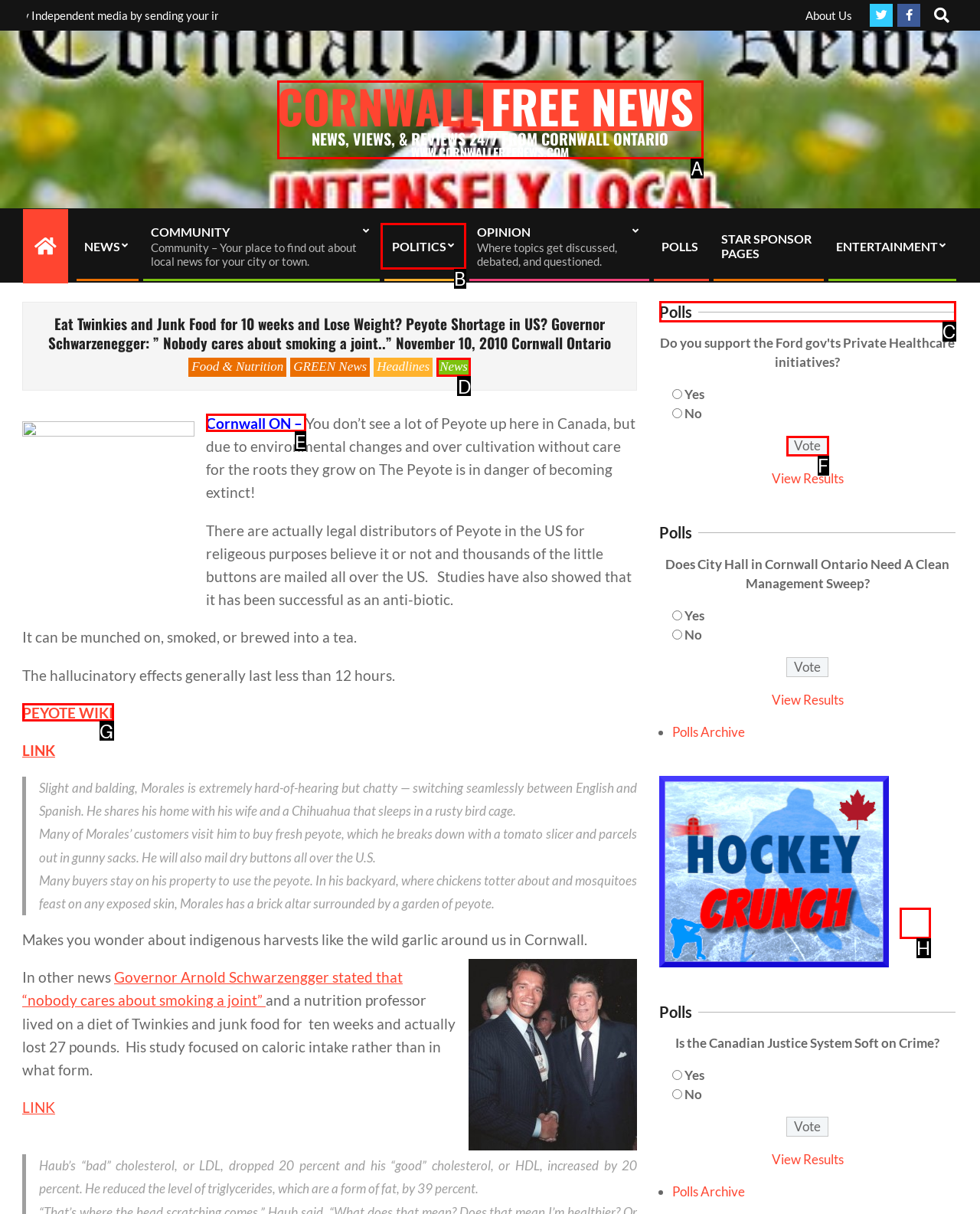Which HTML element should be clicked to complete the following task: View the polls?
Answer with the letter corresponding to the correct choice.

C